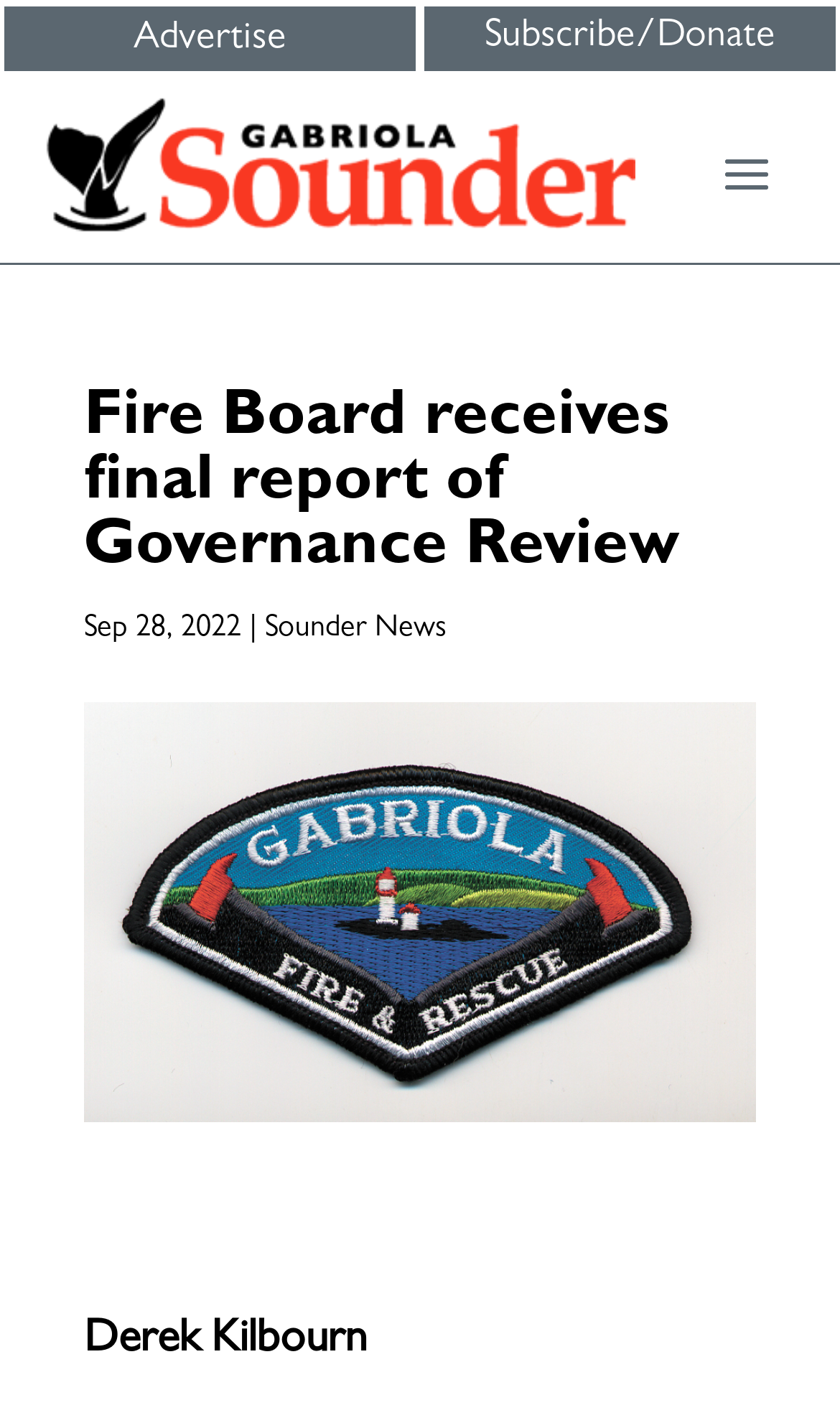What is the topic of the news article?
Answer briefly with a single word or phrase based on the image.

Governance Review